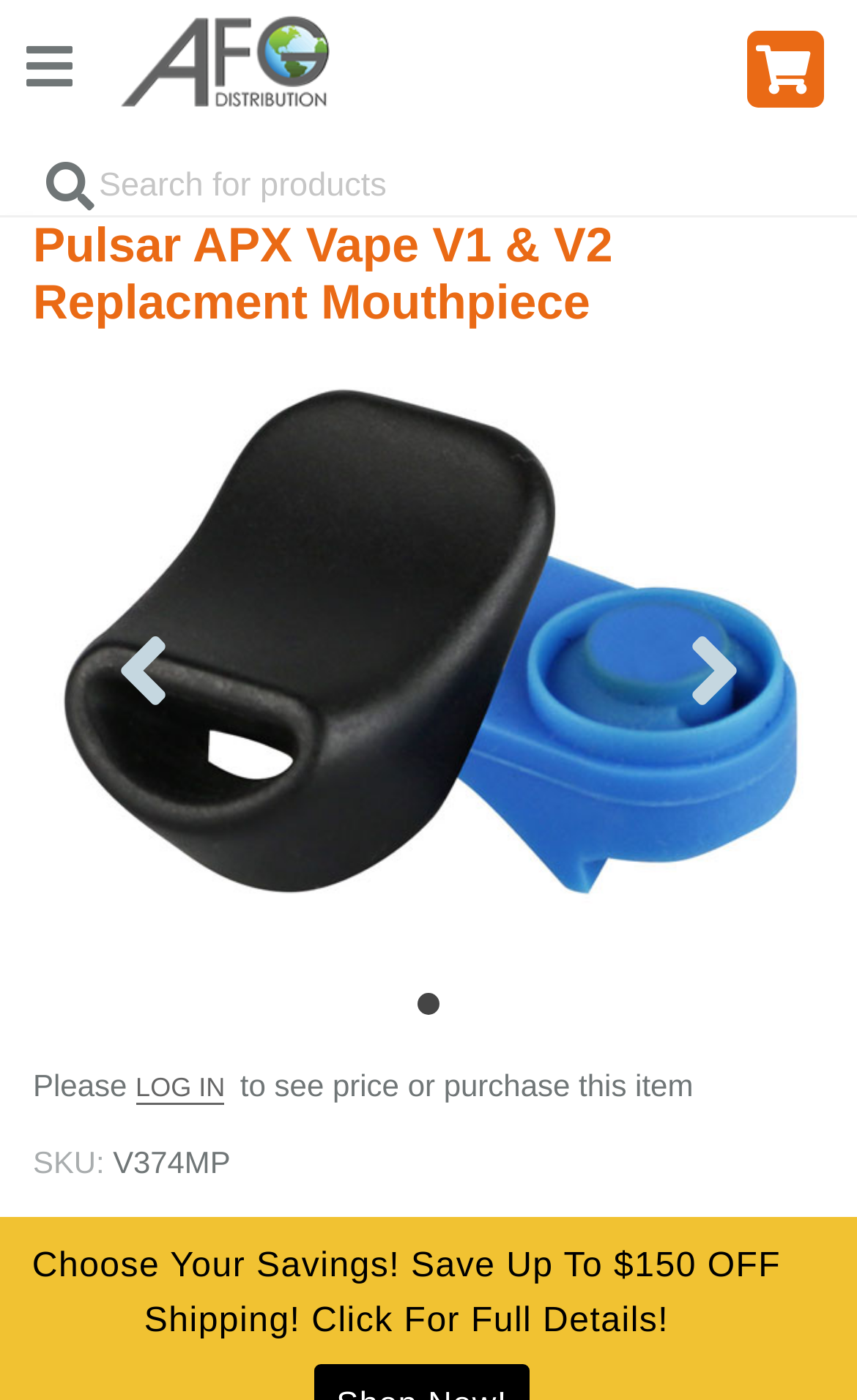Find the bounding box coordinates for the element described here: "0".

[0.872, 0.022, 0.962, 0.077]